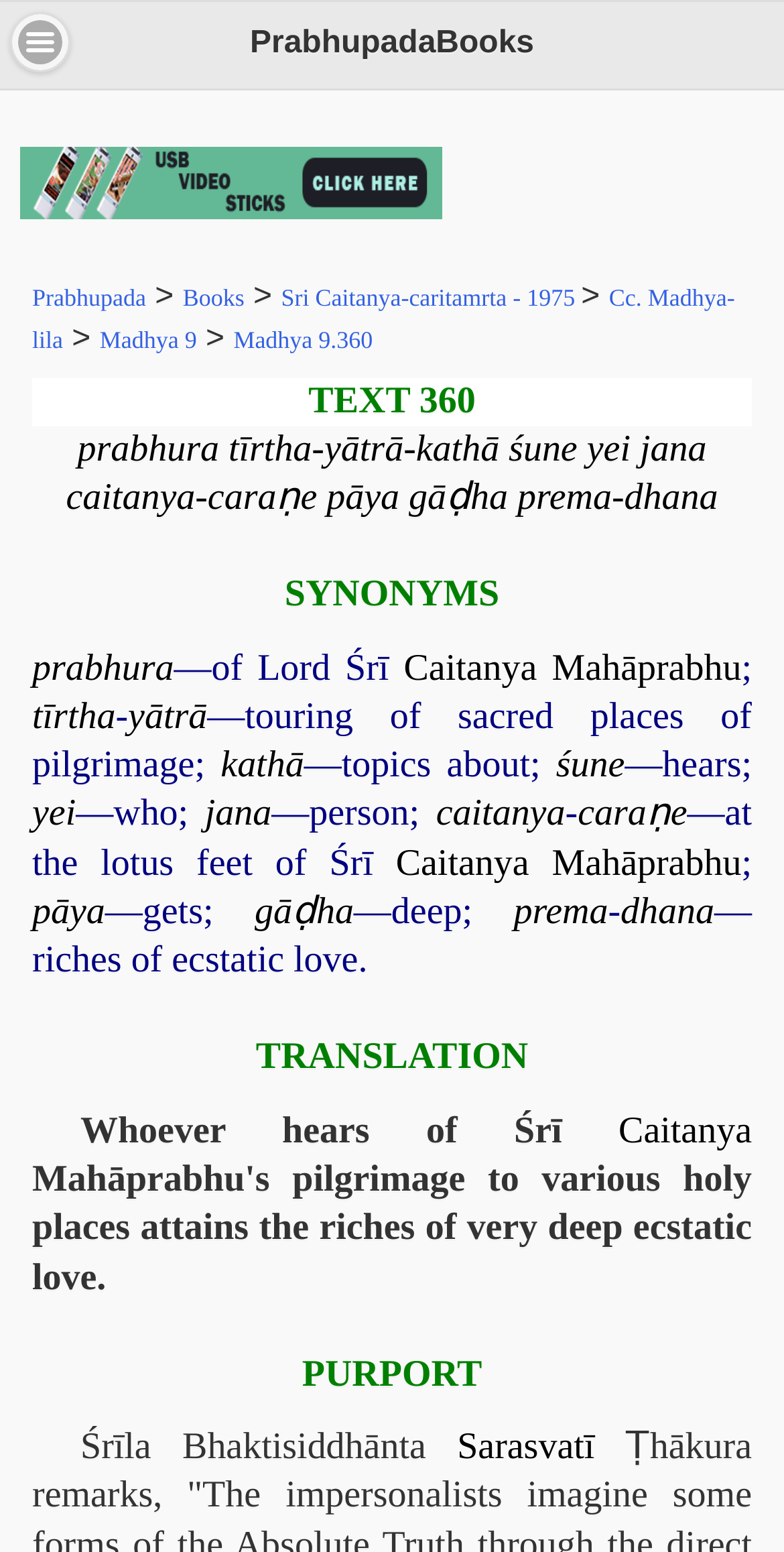Use a single word or phrase to answer the following:
What is the translation of the verse?

Whoever hears of Śrī Caitanya